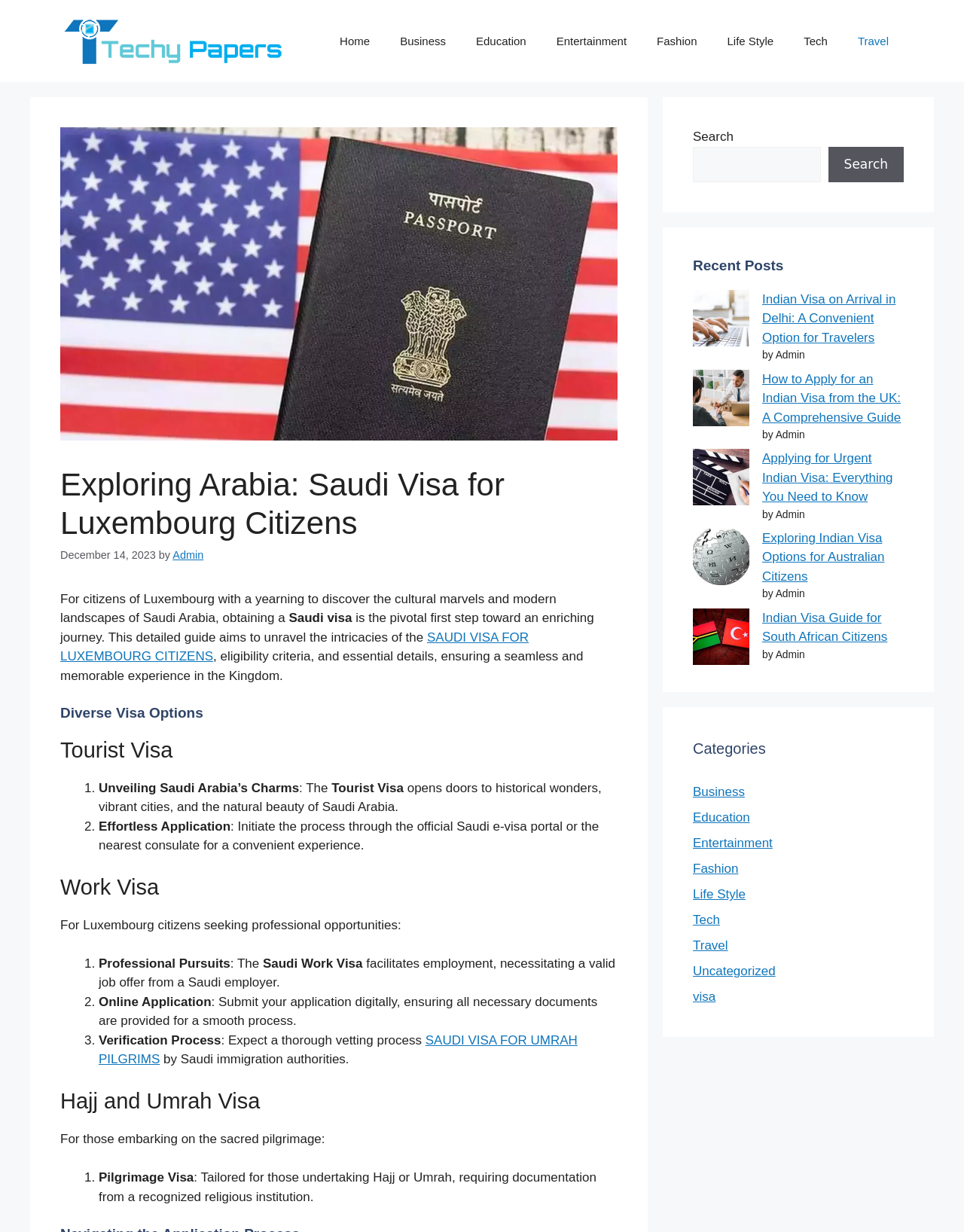What are the different types of visas discussed on this webpage?
Deliver a detailed and extensive answer to the question.

Upon examining the webpage content, I found that the webpage discusses three main types of visas: Tourist Visa, Work Visa, and Hajj and Umrah Visa. These visas are discussed in separate sections, each providing detailed information on the eligibility criteria, application process, and requirements.